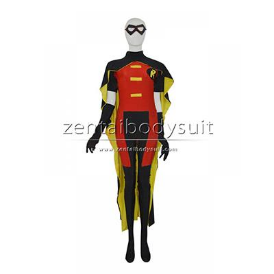What is the symbol on the chest of the costume?
Answer the question with a single word or phrase, referring to the image.

R